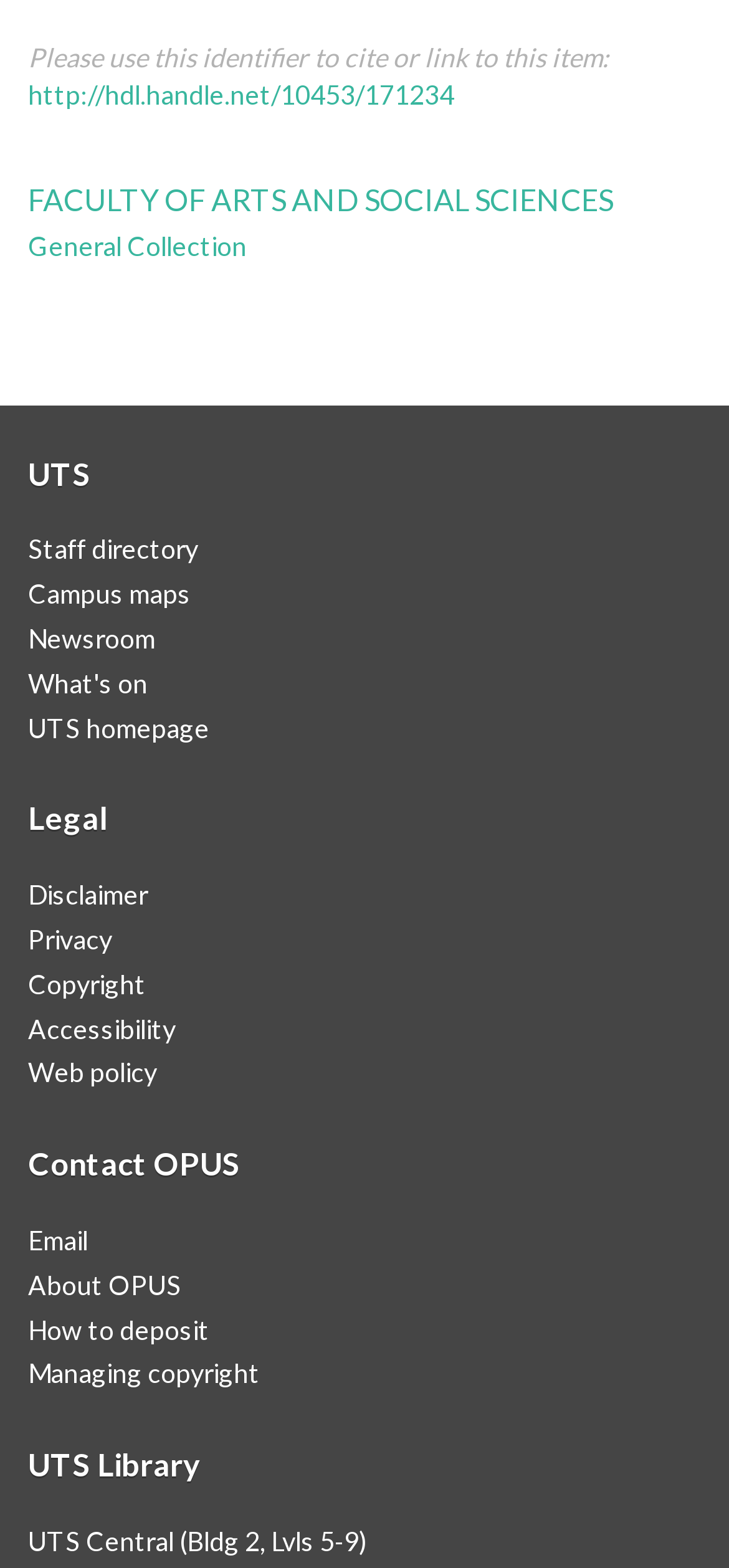What is the location of UTS Central?
Answer the question with detailed information derived from the image.

The location of UTS Central is mentioned as 'UTS Central (Bldg 2, Lvls 5-9)' which is a static text element at the bottom of the webpage.